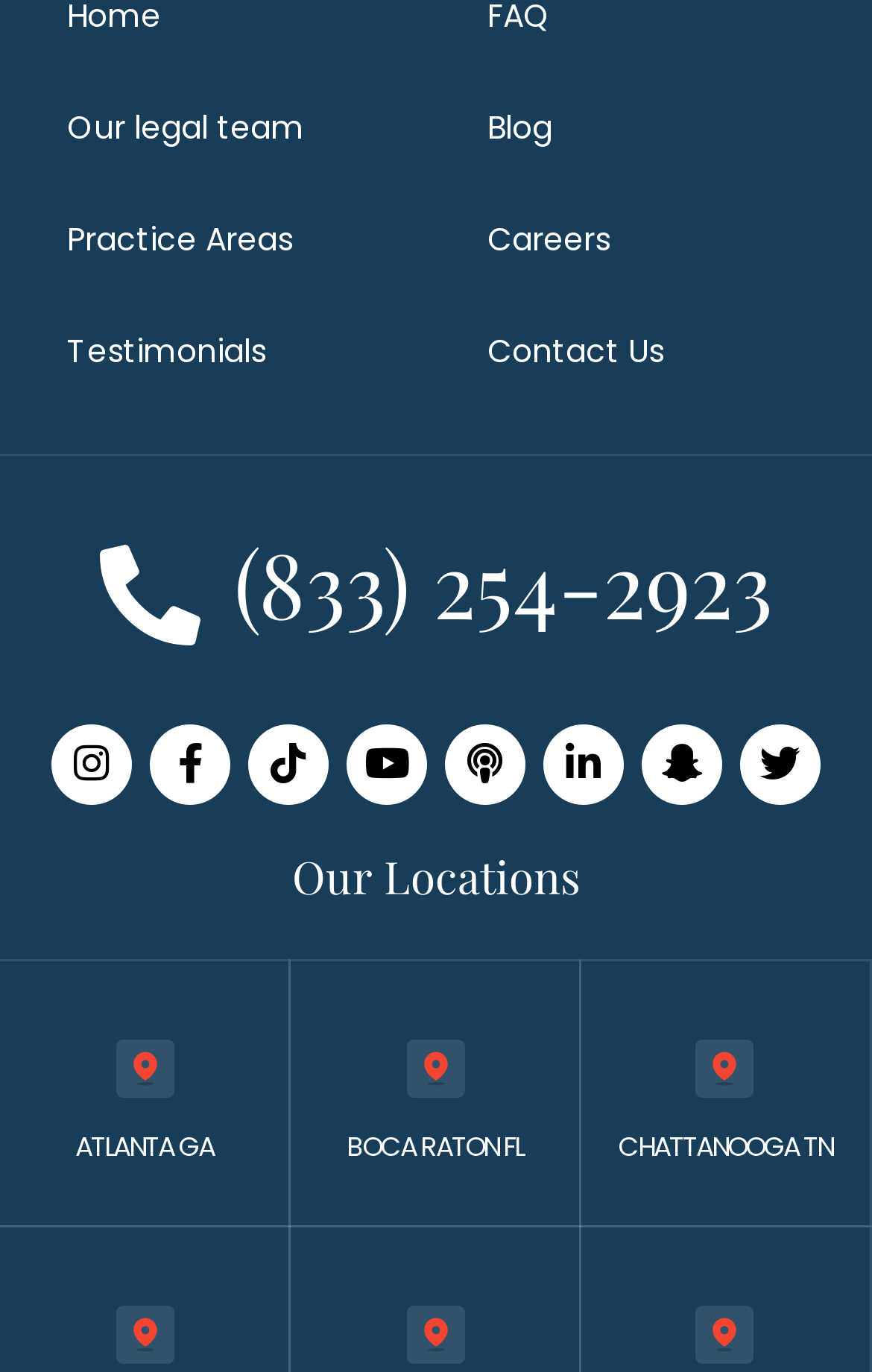Identify and provide the bounding box coordinates of the UI element described: "title="Tiktok"". The coordinates should be formatted as [left, top, right, bottom], with each number being a float between 0 and 1.

[0.285, 0.528, 0.377, 0.587]